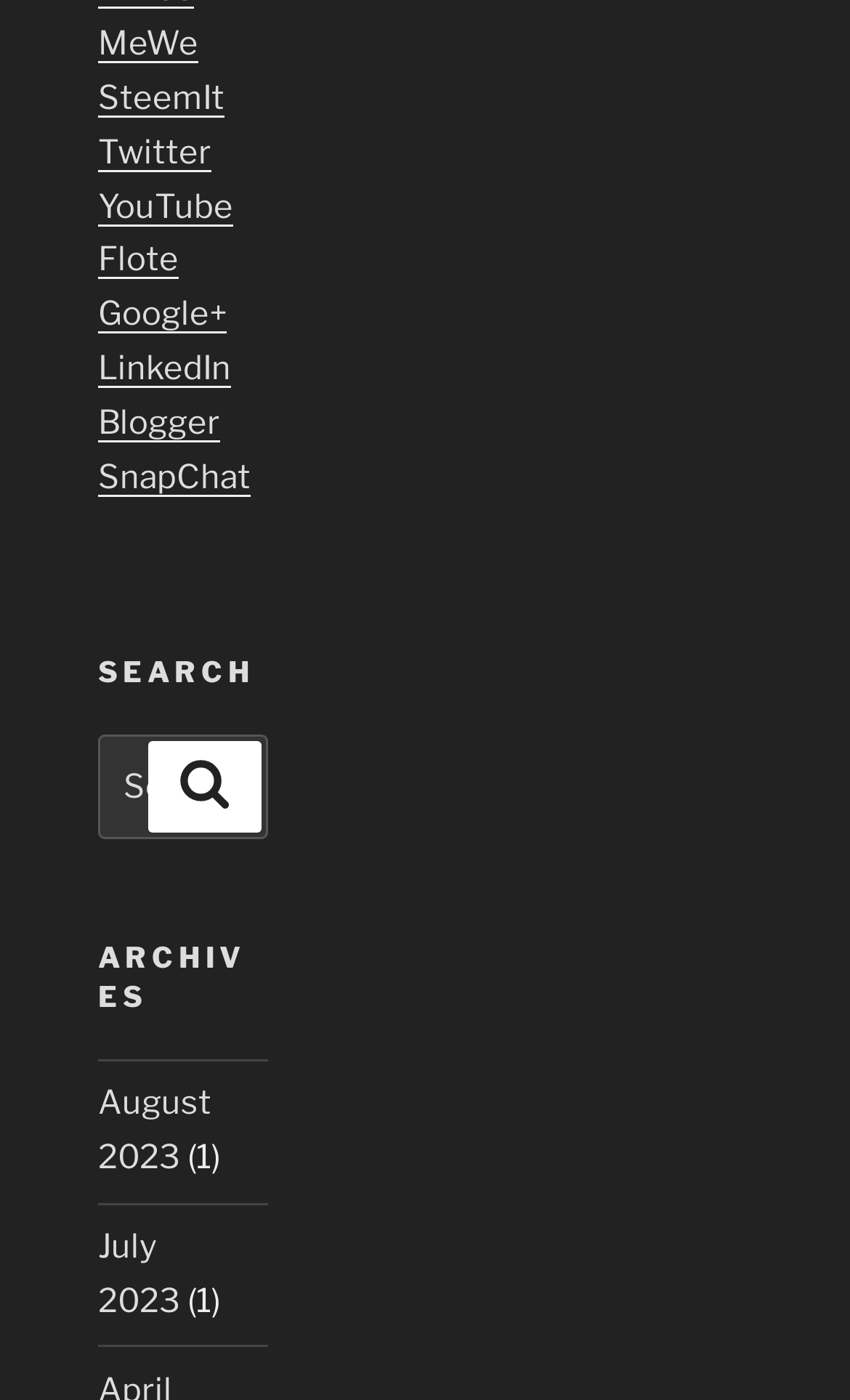Determine the bounding box coordinates for the area you should click to complete the following instruction: "Go to LinkedIn".

[0.115, 0.249, 0.272, 0.277]